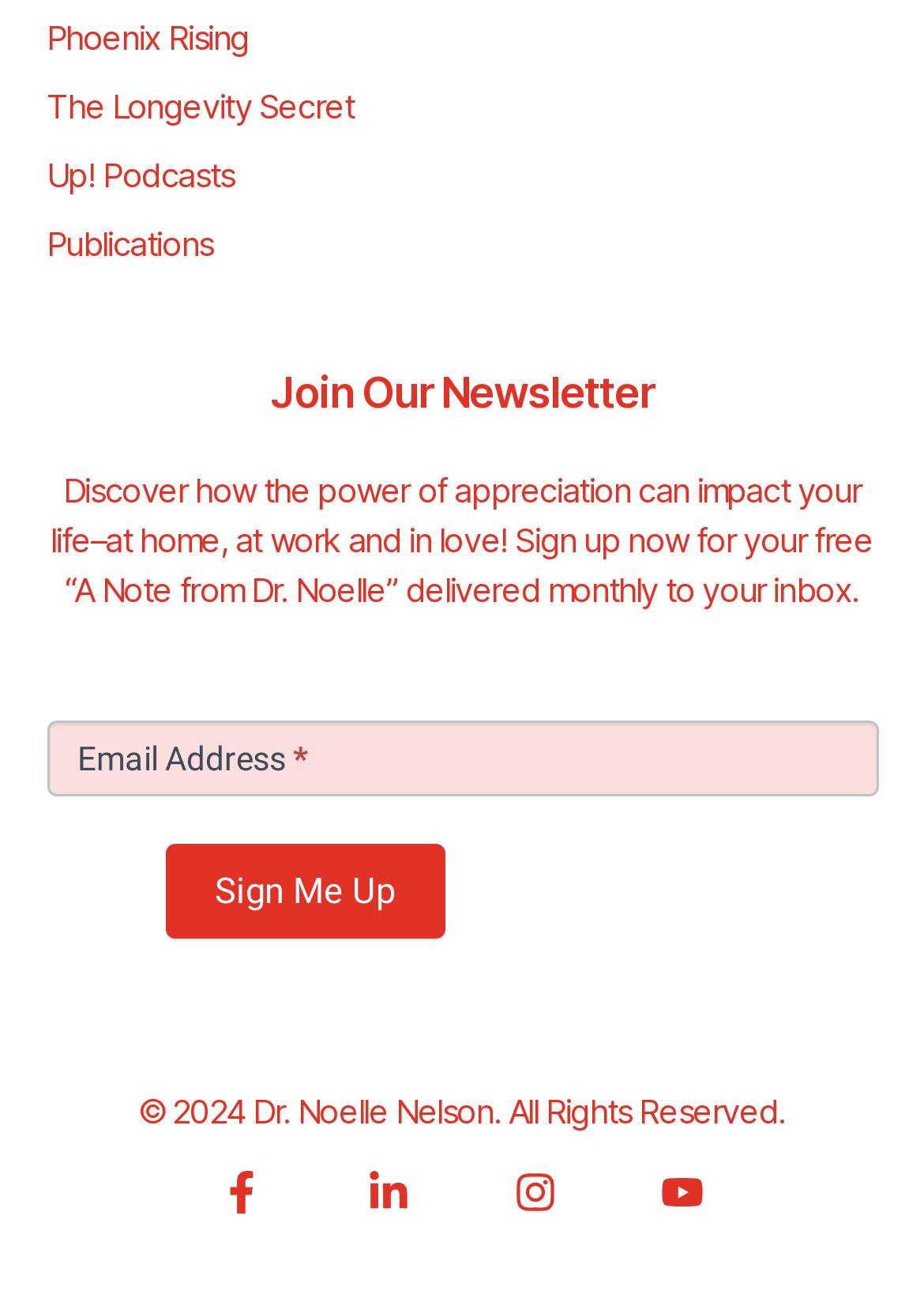Mark the bounding box of the element that matches the following description: "Facebook-f".

[0.238, 0.896, 0.285, 0.929]